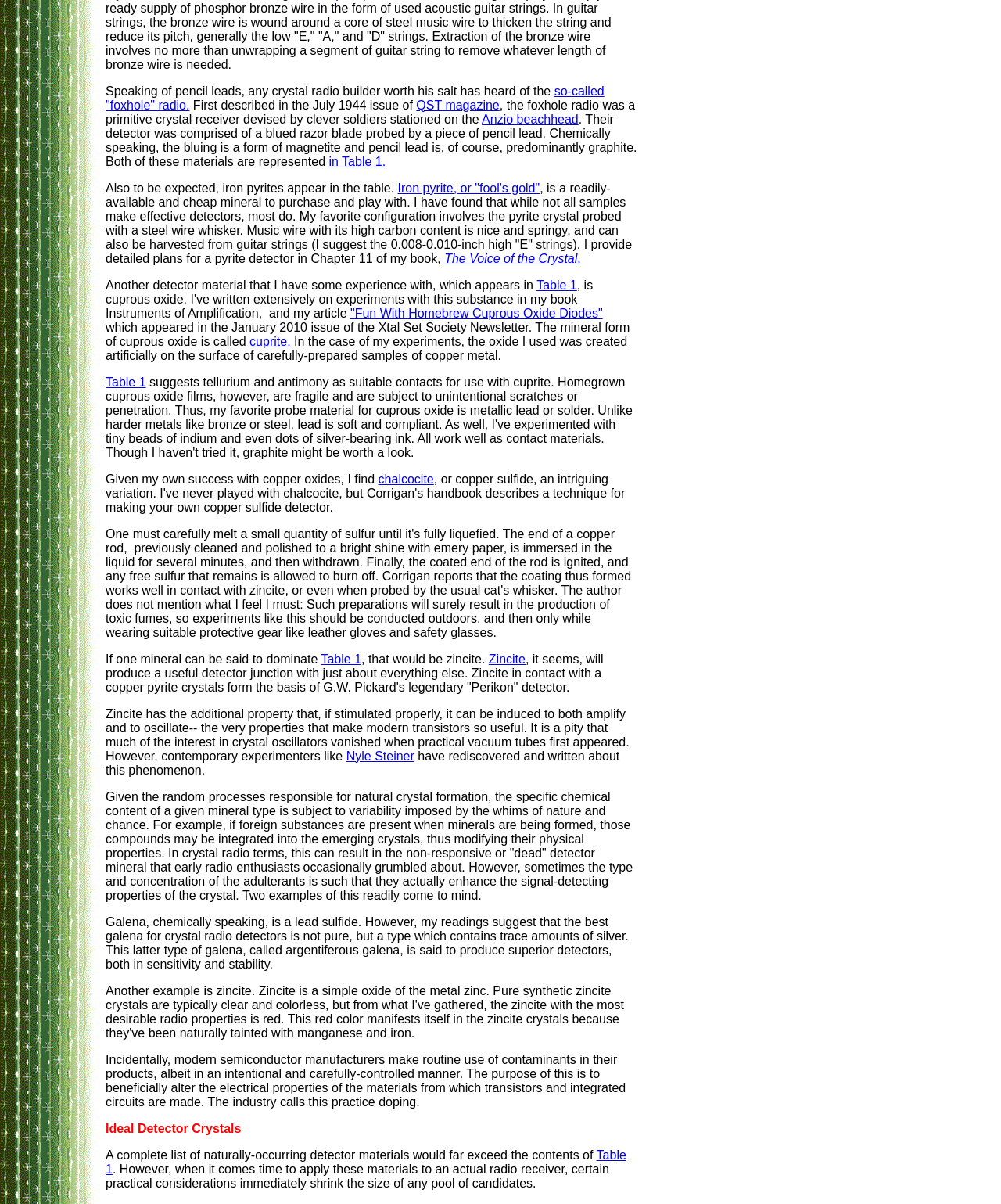What is the foxhole radio?
Use the information from the image to give a detailed answer to the question.

The foxhole radio is a primitive crystal receiver devised by clever soldiers stationed on the Anzio beachhead, as described in the July 1944 issue of QST magazine. It uses a blued razor blade probed by a piece of pencil lead as its detector.